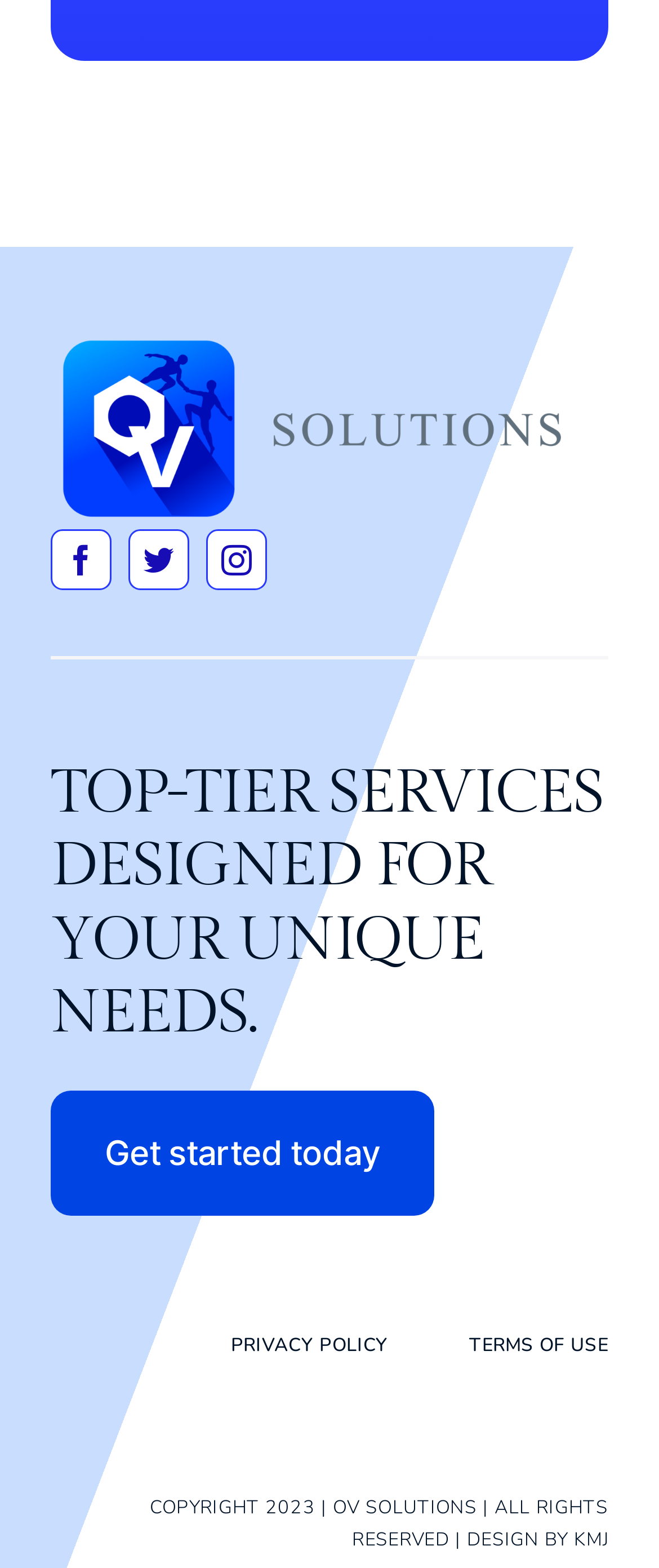Find the bounding box coordinates for the element described here: "aria-label="OVsolutions_4c"".

[0.077, 0.206, 0.872, 0.23]